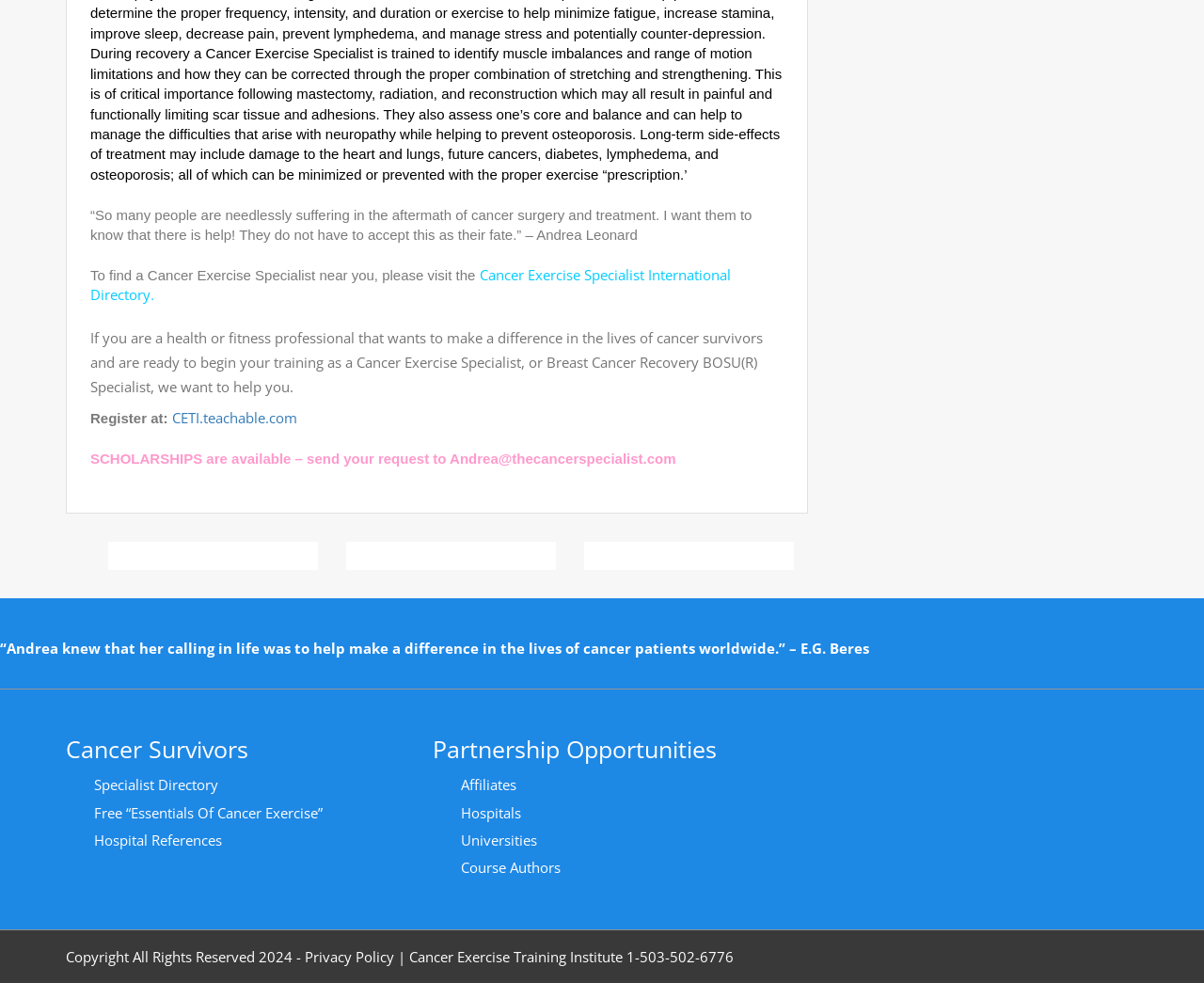Identify the bounding box for the UI element described as: "Universities". The coordinates should be four float numbers between 0 and 1, i.e., [left, top, right, bottom].

[0.383, 0.841, 0.613, 0.869]